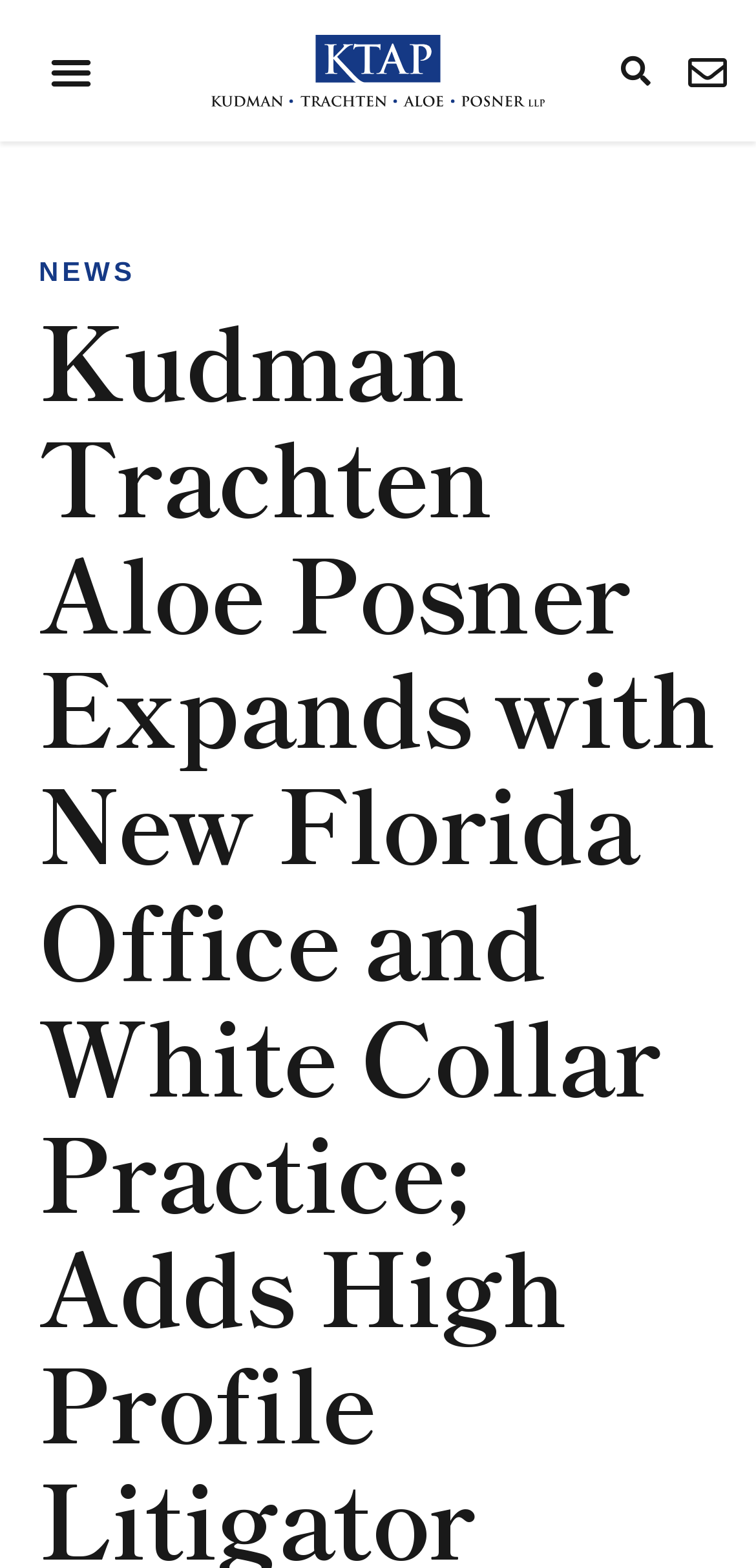What is the purpose of the button at the top right?
Answer with a single word or phrase by referring to the visual content.

Search